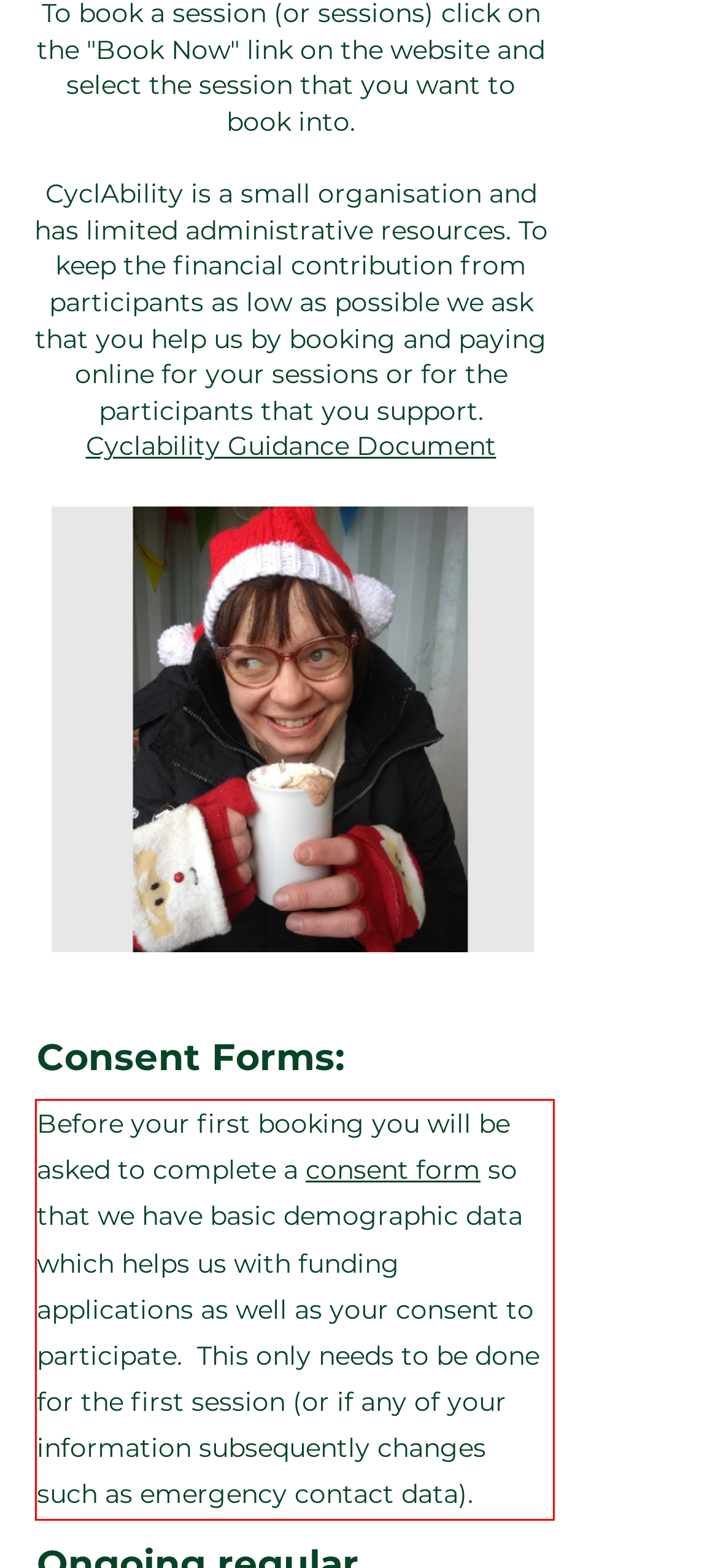Given a screenshot of a webpage with a red bounding box, please identify and retrieve the text inside the red rectangle.

Before your first booking you will be asked to complete a consent form so that we have basic demographic data which helps us with funding applications as well as your consent to participate. This only needs to be done for the first session (or if any of your information subsequently changes such as emergency contact data).